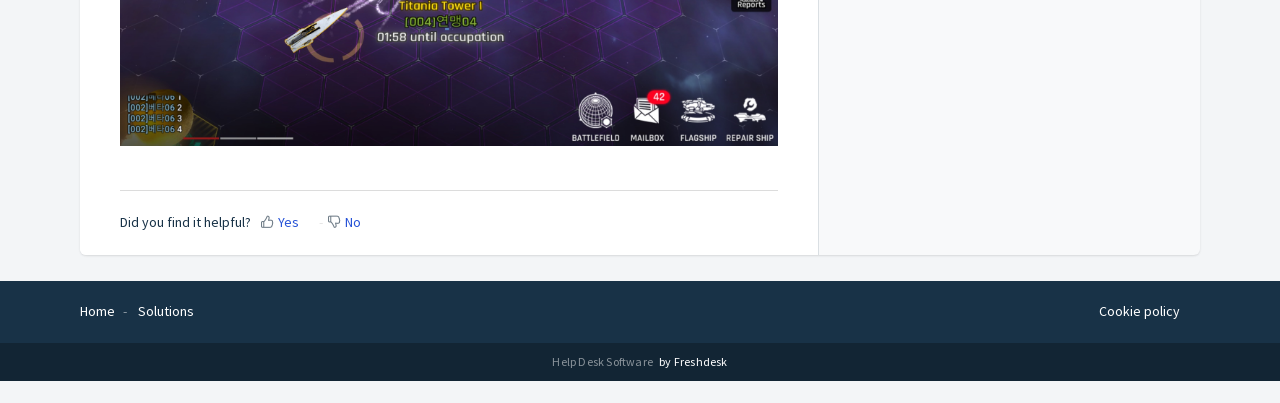What is the orientation of the separator element?
Based on the image, give a concise answer in the form of a single word or short phrase.

Horizontal